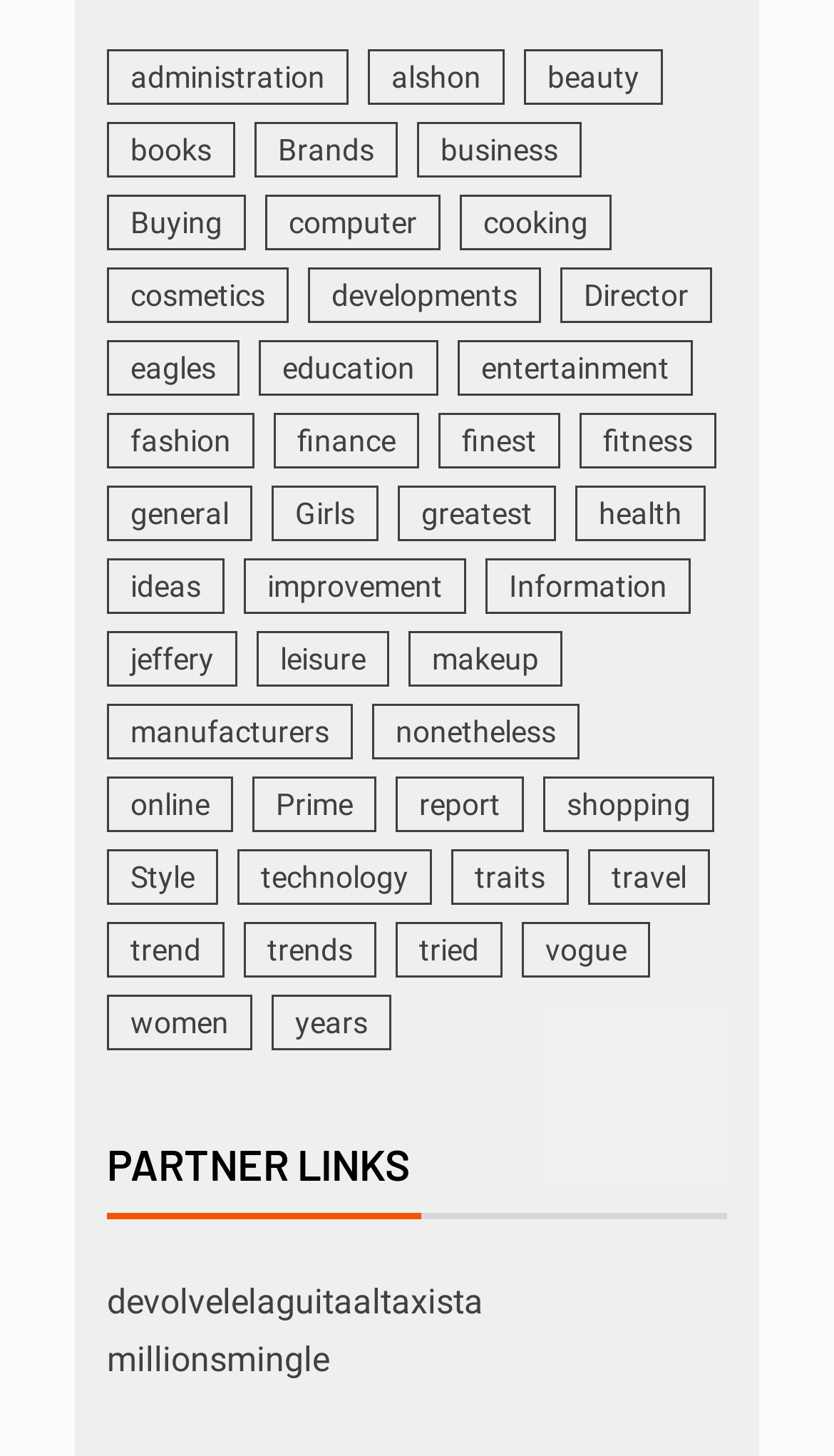Identify the bounding box coordinates of the clickable region required to complete the instruction: "Click on administration". The coordinates should be given as four float numbers within the range of 0 and 1, i.e., [left, top, right, bottom].

[0.128, 0.034, 0.418, 0.072]